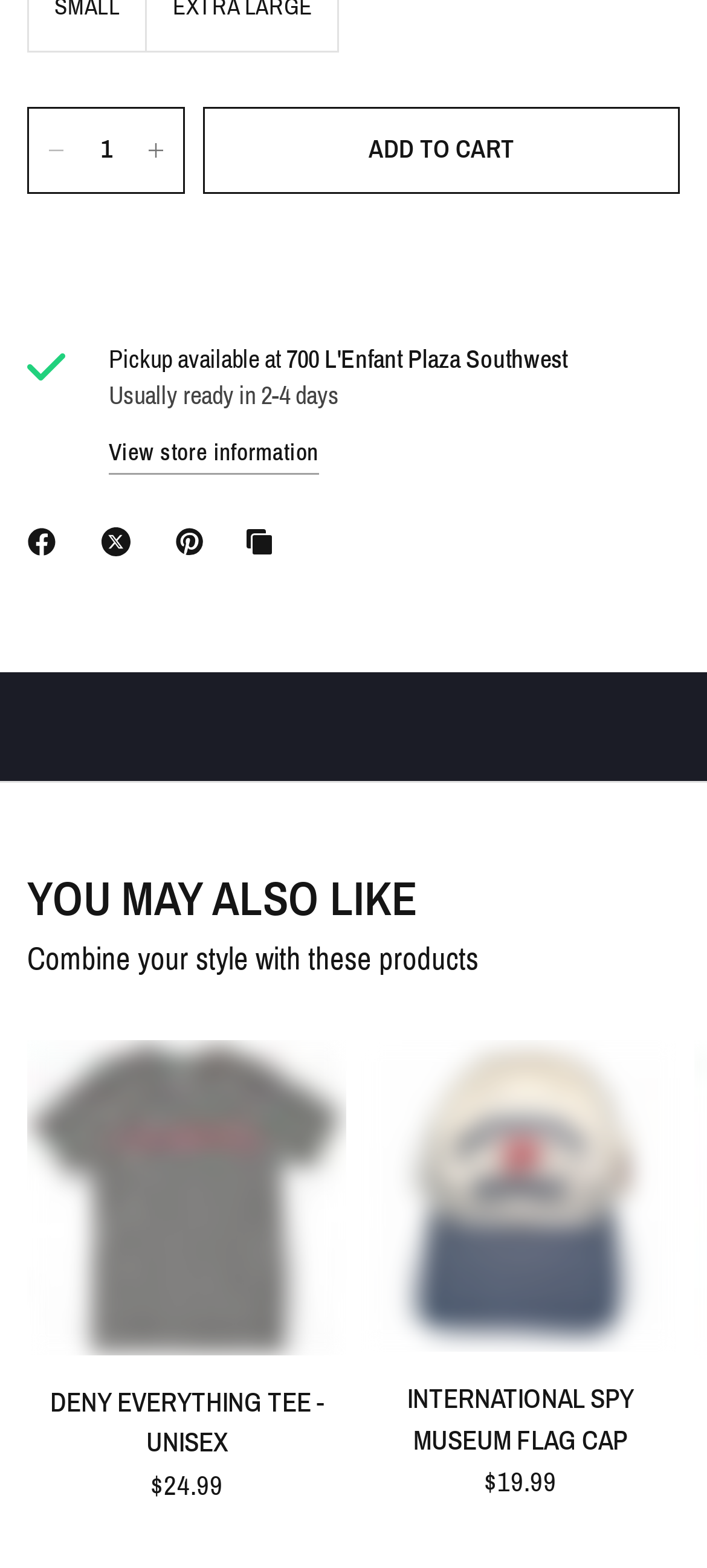Locate the bounding box coordinates of the clickable element to fulfill the following instruction: "Add to cart". Provide the coordinates as four float numbers between 0 and 1 in the format [left, top, right, bottom].

[0.287, 0.068, 0.962, 0.123]